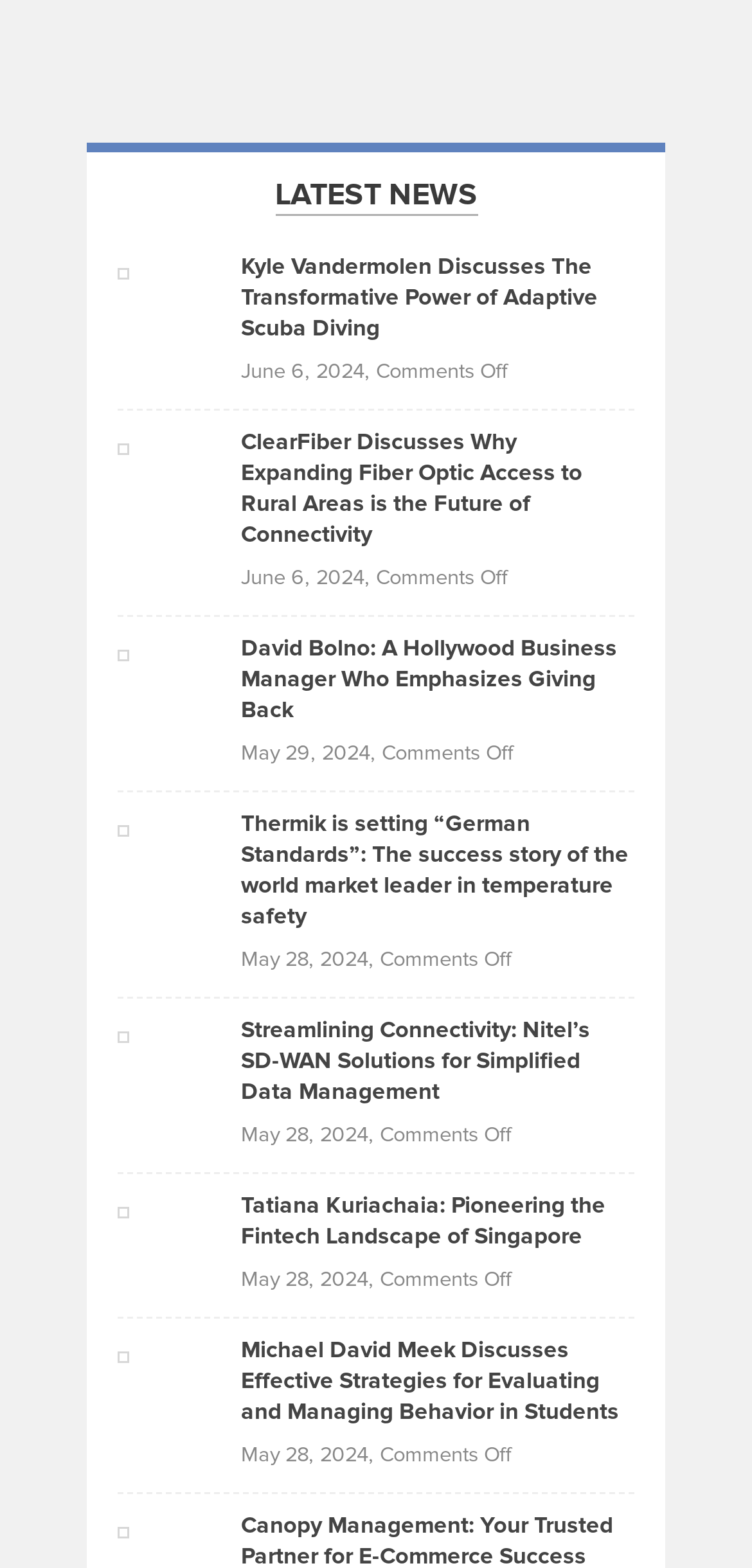Determine the bounding box coordinates of the section I need to click to execute the following instruction: "Read about Kyle Vandermolen Discusses The Transformative Power of Adaptive Scuba Diving". Provide the coordinates as four float numbers between 0 and 1, i.e., [left, top, right, bottom].

[0.32, 0.161, 0.838, 0.22]